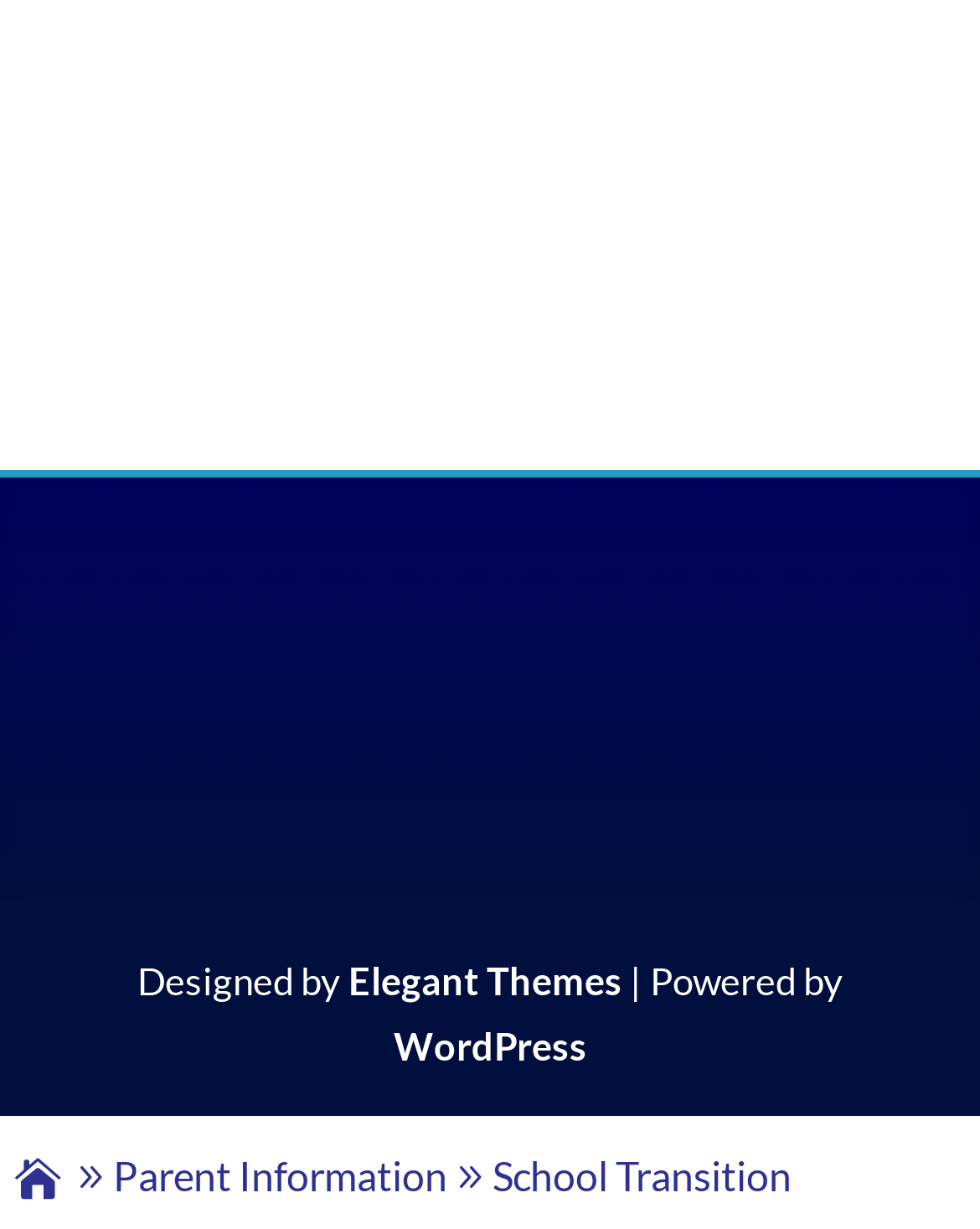Please answer the following question using a single word or phrase: 
What is the last menu item on the bottom of the webpage?

School Transition